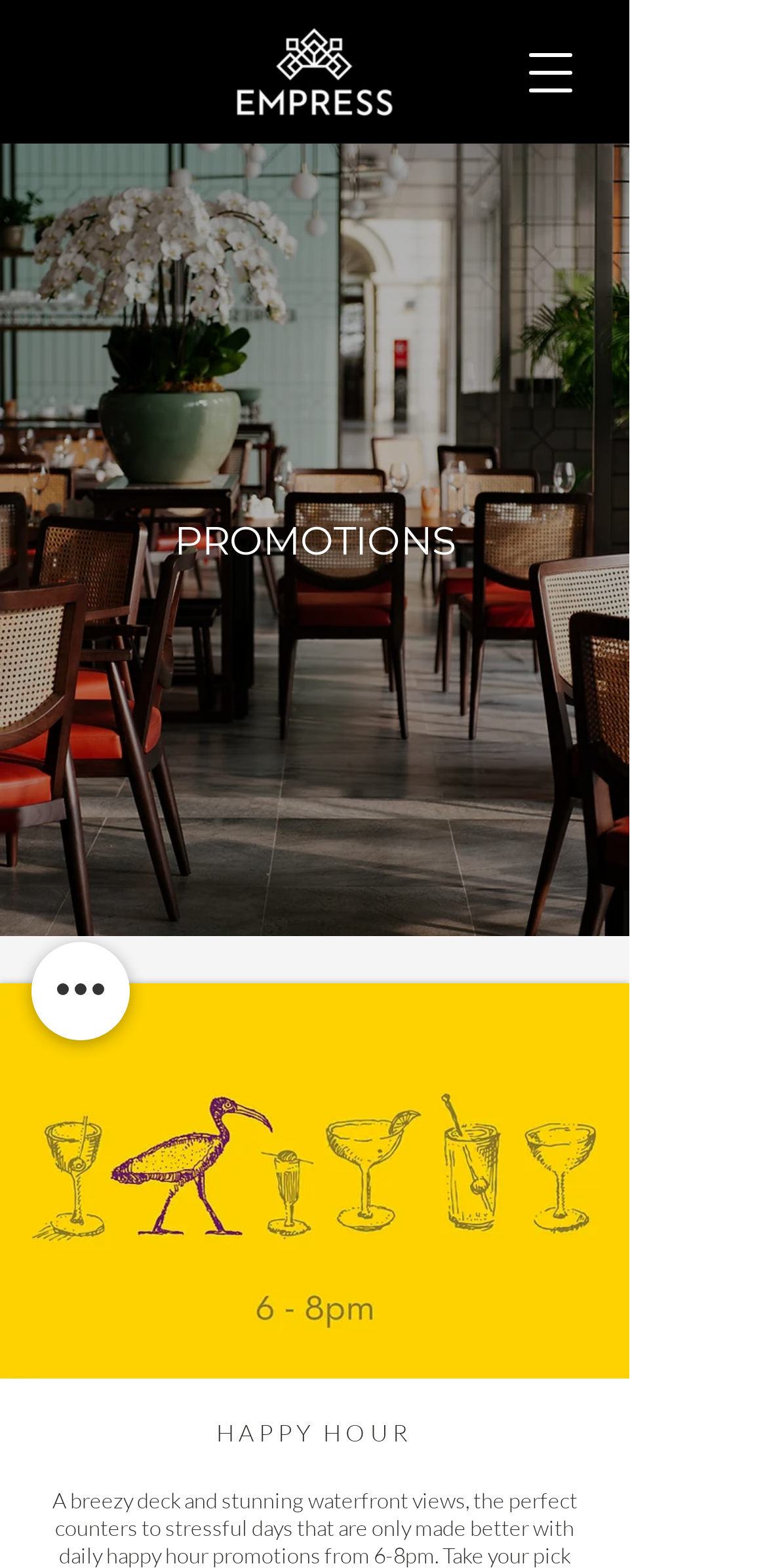Respond to the question below with a concise word or phrase:
What is the purpose of the button at the top right?

Open navigation menu